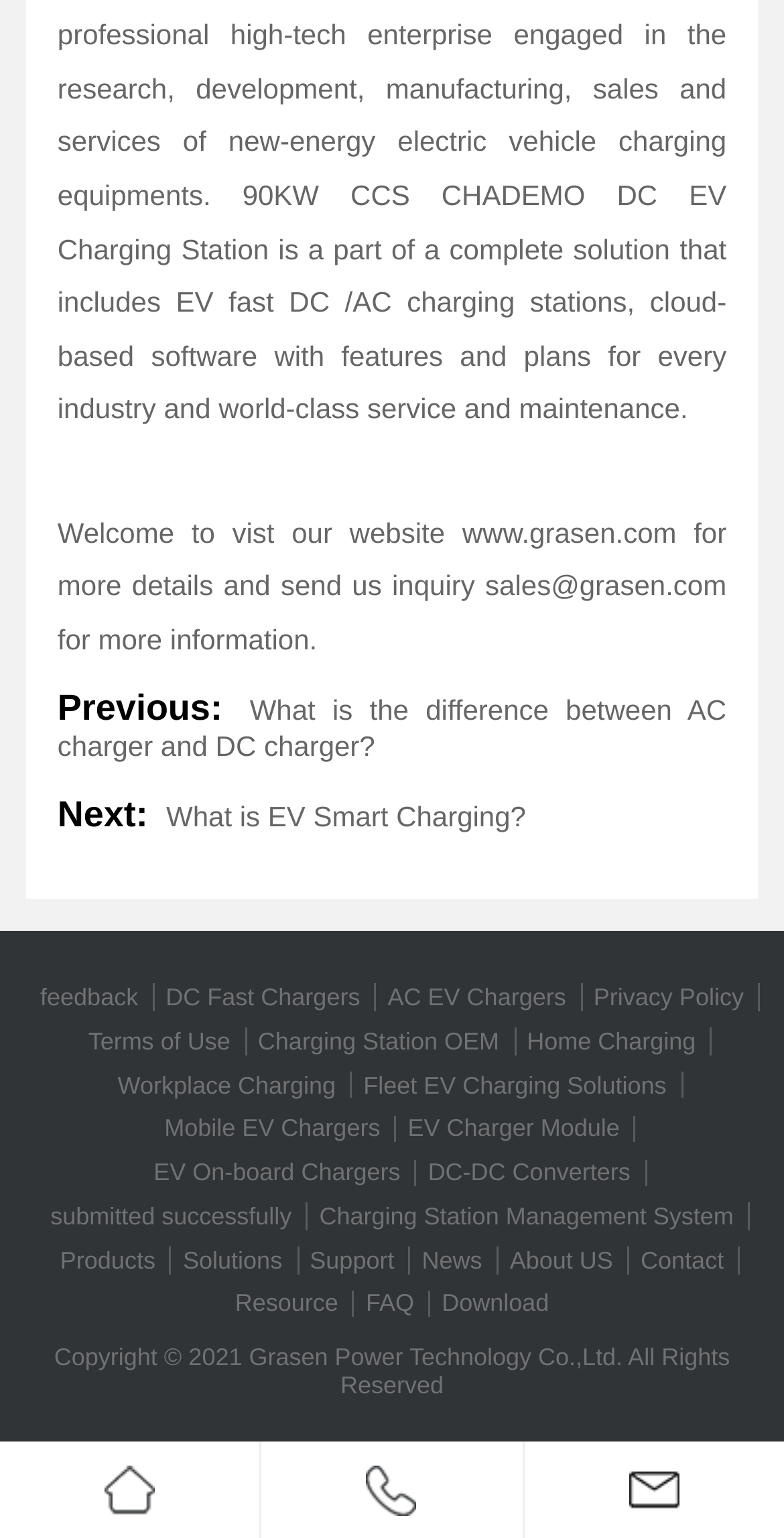Please predict the bounding box coordinates of the element's region where a click is necessary to complete the following instruction: "Check the Privacy Policy". The coordinates should be represented by four float numbers between 0 and 1, i.e., [left, top, right, bottom].

[0.757, 0.639, 0.949, 0.657]